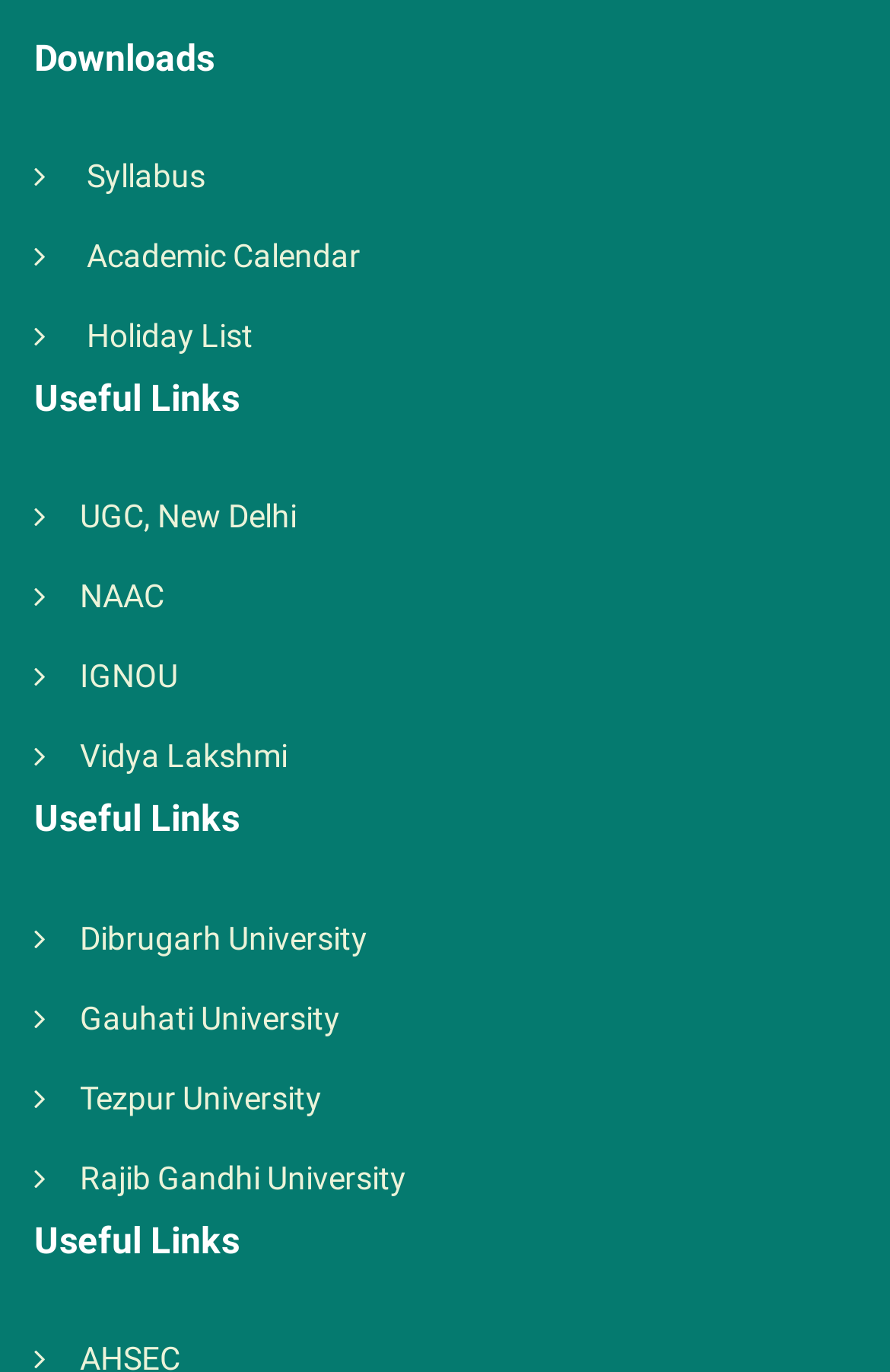Provide a short, one-word or phrase answer to the question below:
What is the third link under 'Useful Links'?

IGNOU